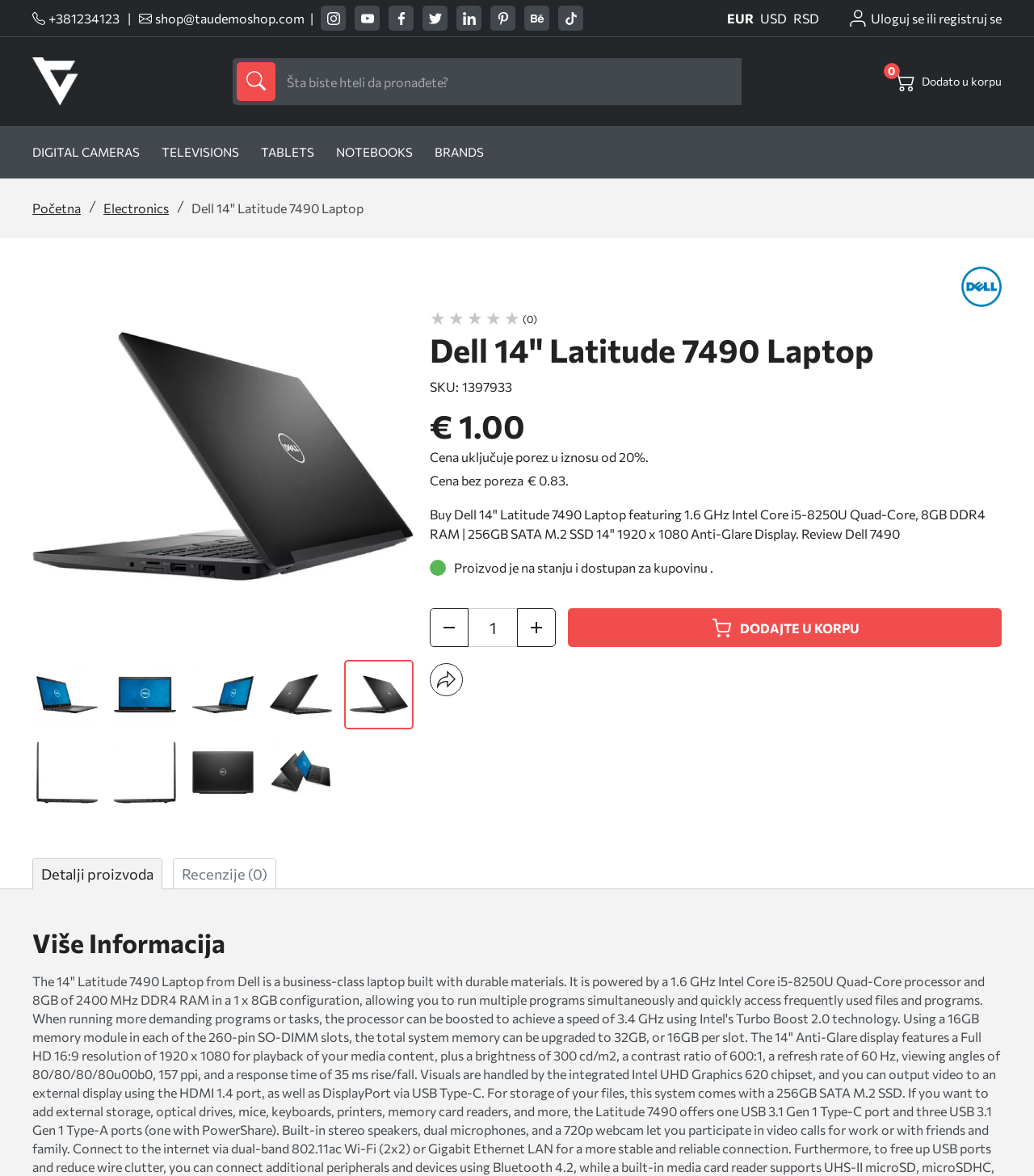What is the brand of the laptop?
Provide a fully detailed and comprehensive answer to the question.

I found the brand of the laptop by looking at the product title 'Dell 14" Latitude 7490 Laptop' and also the logo of the brand is displayed on the webpage.